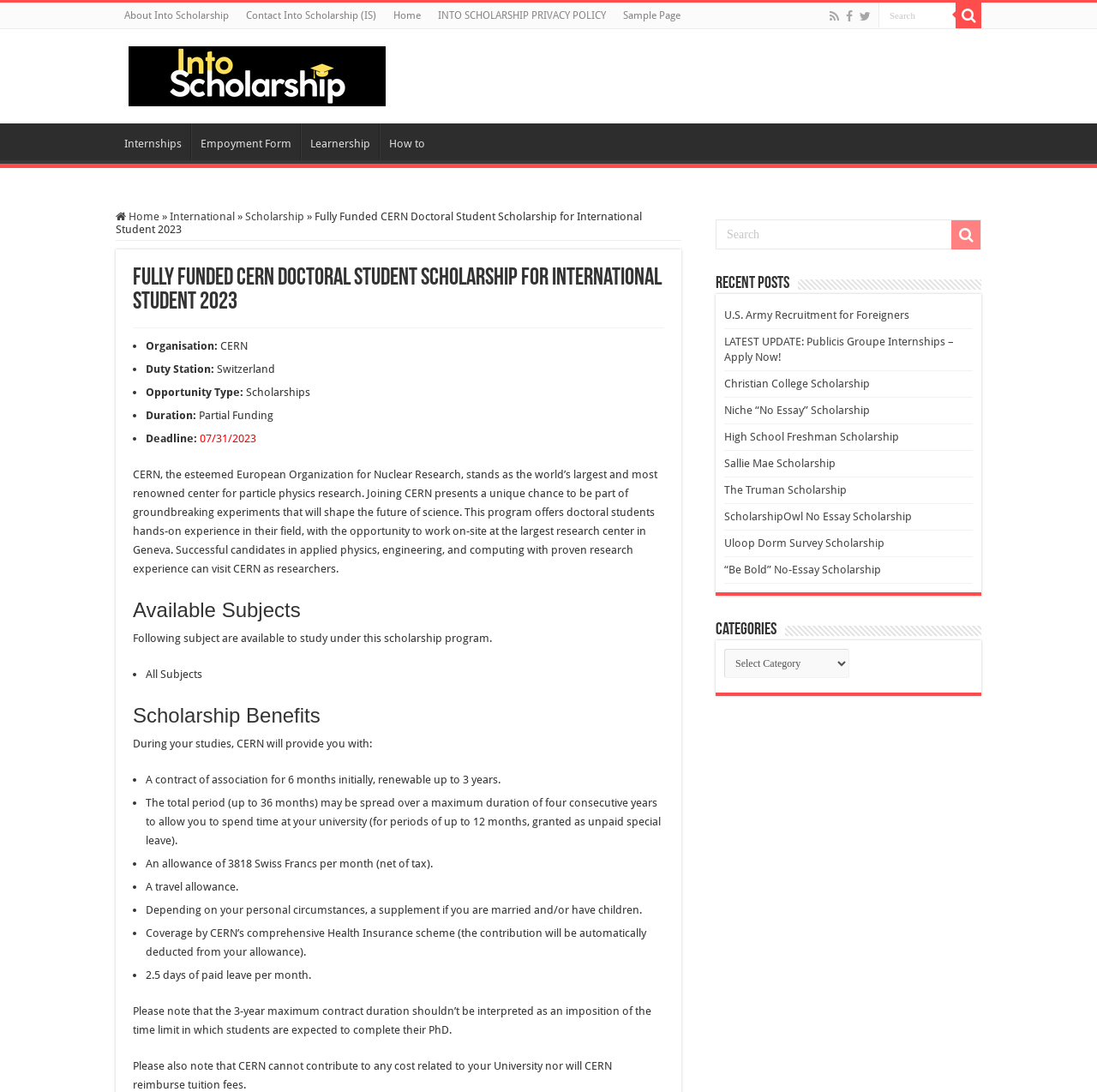Using the information in the image, give a detailed answer to the following question: What is the deadline for the scholarship?

The answer can be found in the section 'Fully Funded CERN Doctoral Student Scholarship for International Student 2023' where it is mentioned 'Deadline: 07/31/2023'.